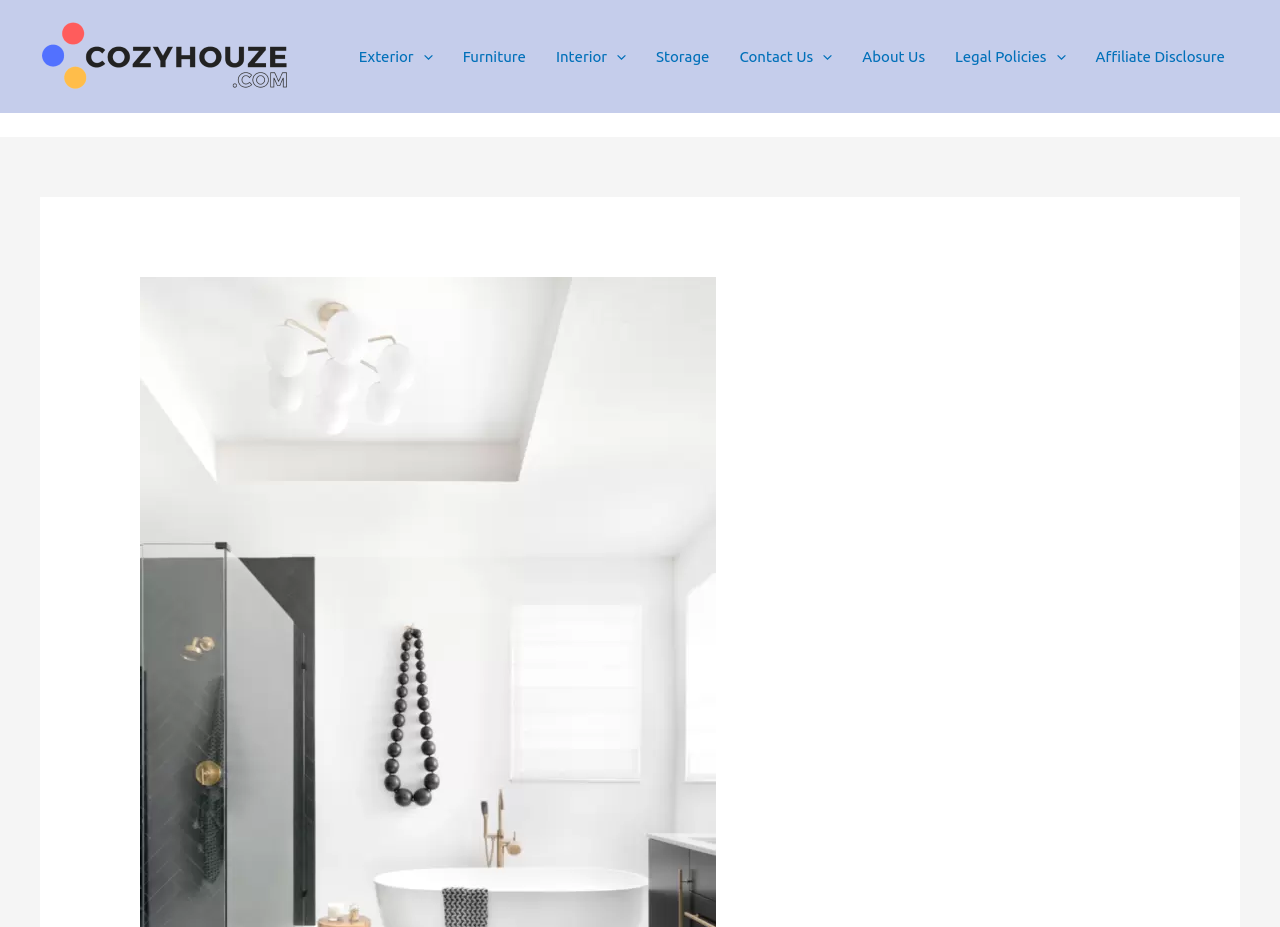Use the details in the image to answer the question thoroughly: 
How many navigation links are there?

I counted the number of links under the 'Site Navigation' section, which are 'Exterior', 'Furniture', 'Interior', 'Storage', 'Contact Us', 'About Us', 'Legal Policies', and 'Affiliate Disclosure'.